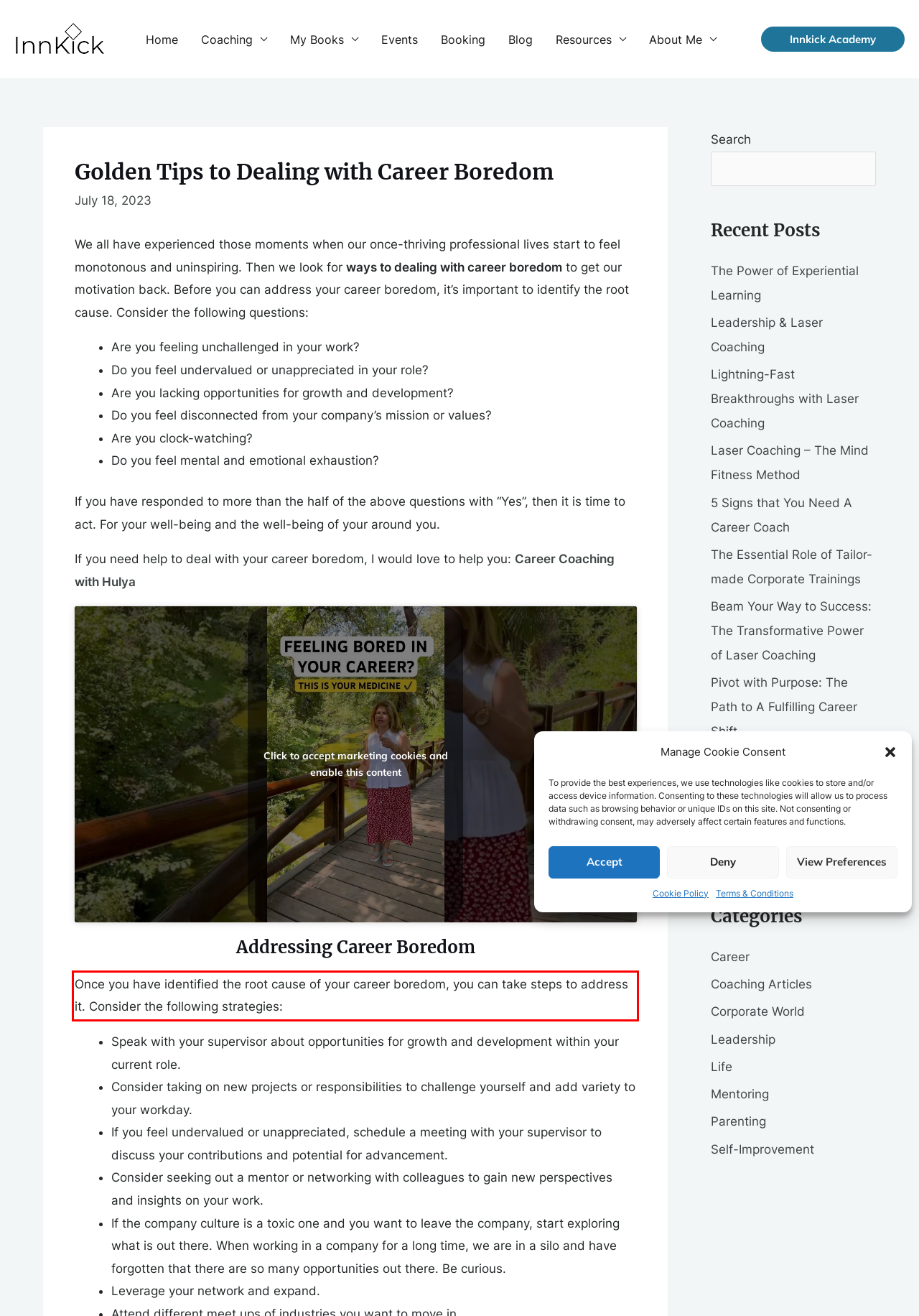Identify the text within the red bounding box on the webpage screenshot and generate the extracted text content.

Once you have identified the root cause of your career boredom, you can take steps to address it. Consider the following strategies: